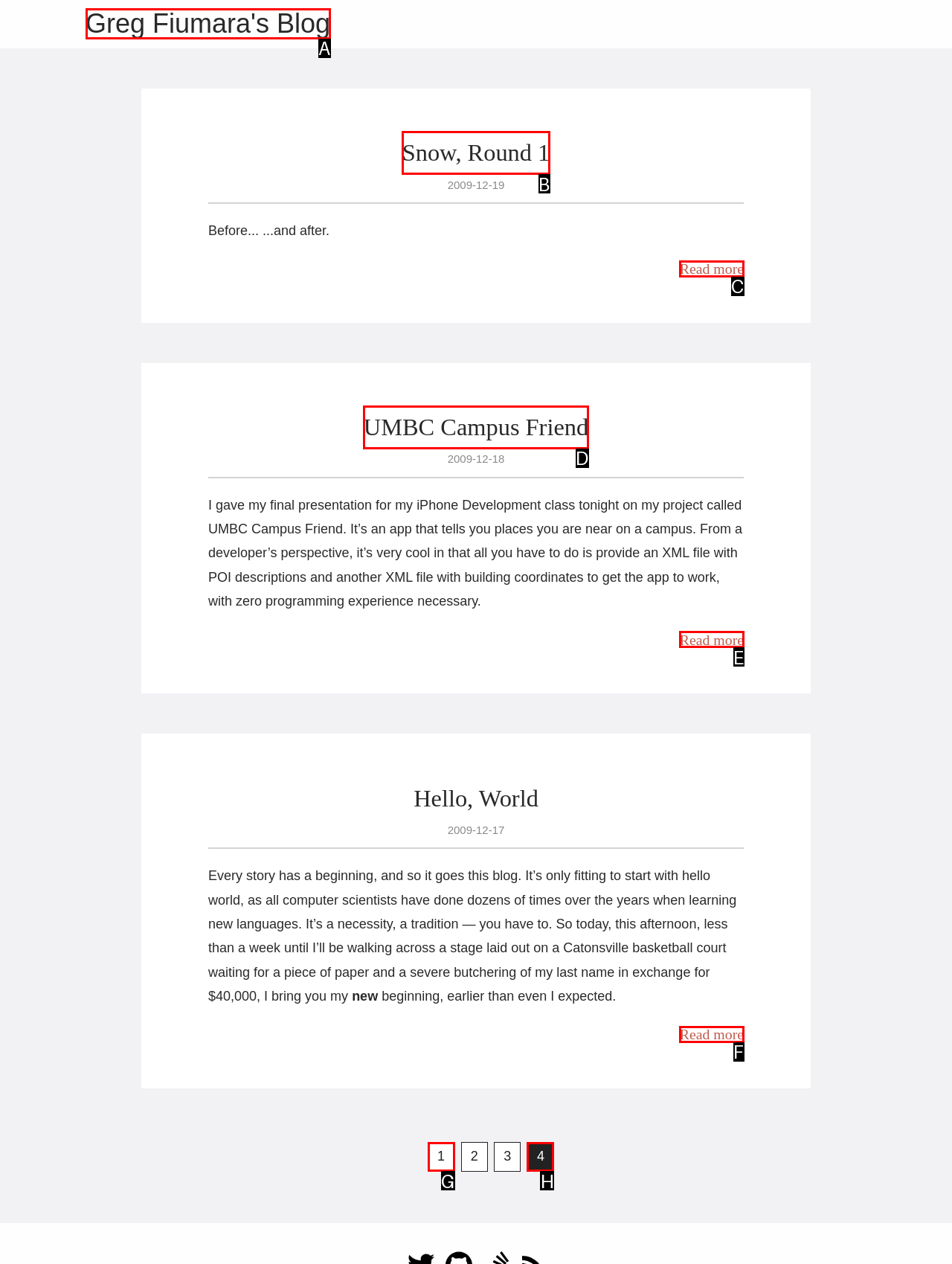Based on the given description: Read more, identify the correct option and provide the corresponding letter from the given choices directly.

E